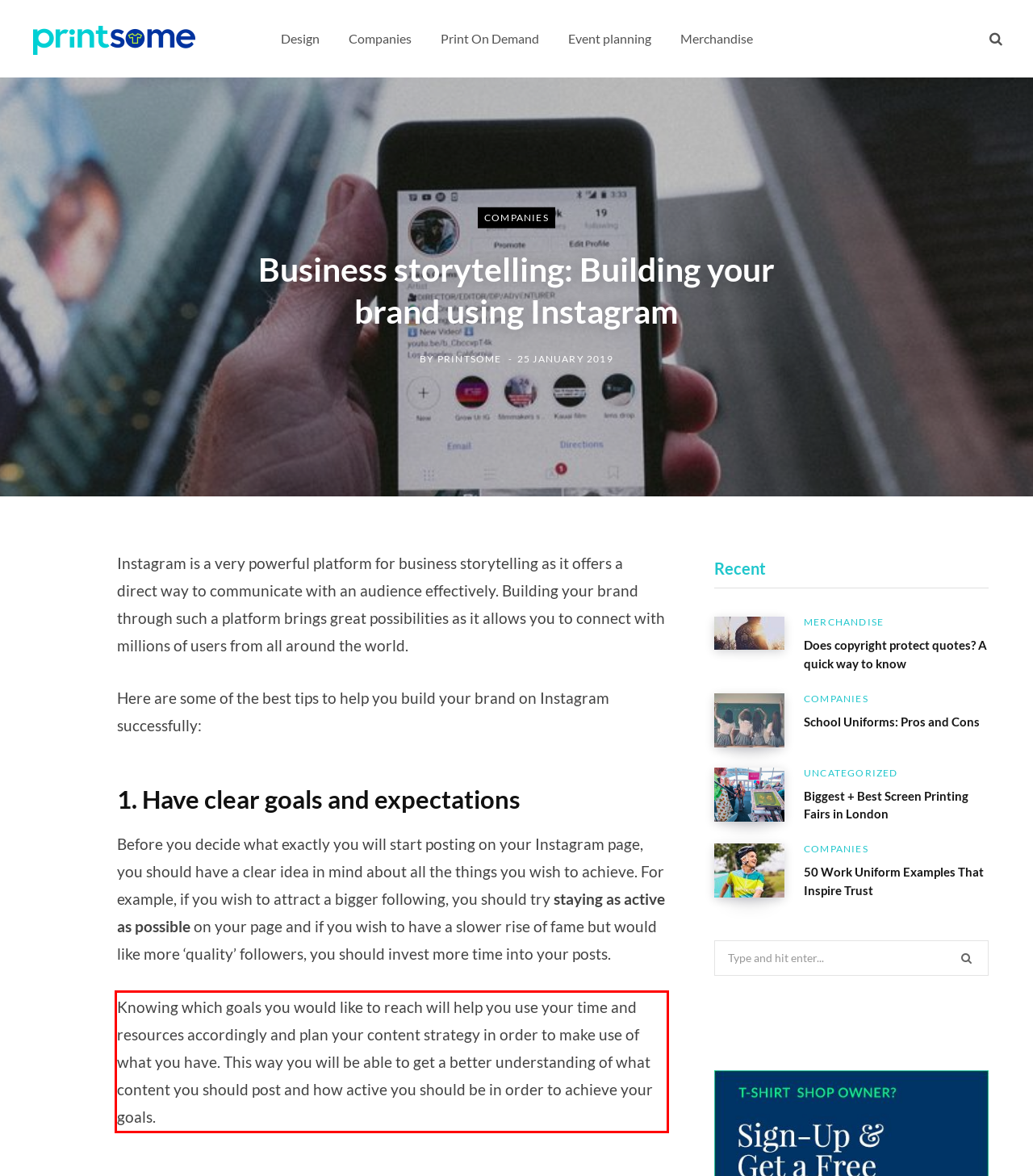From the given screenshot of a webpage, identify the red bounding box and extract the text content within it.

Knowing which goals you would like to reach will help you use your time and resources accordingly and plan your content strategy in order to make use of what you have. This way you will be able to get a better understanding of what content you should post and how active you should be in order to achieve your goals.